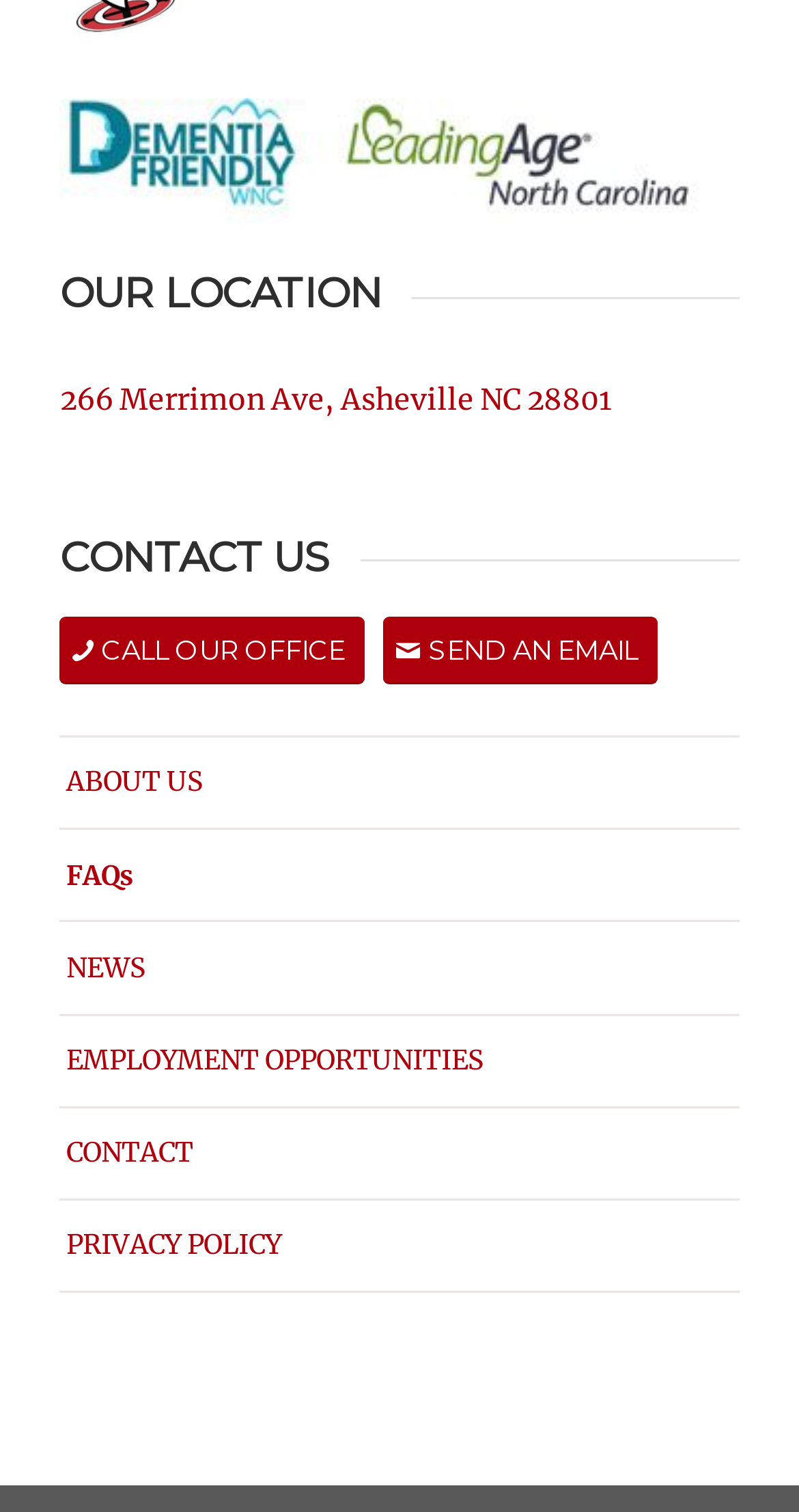Find the bounding box coordinates of the clickable region needed to perform the following instruction: "Check our FAQs". The coordinates should be provided as four float numbers between 0 and 1, i.e., [left, top, right, bottom].

[0.075, 0.549, 0.925, 0.609]